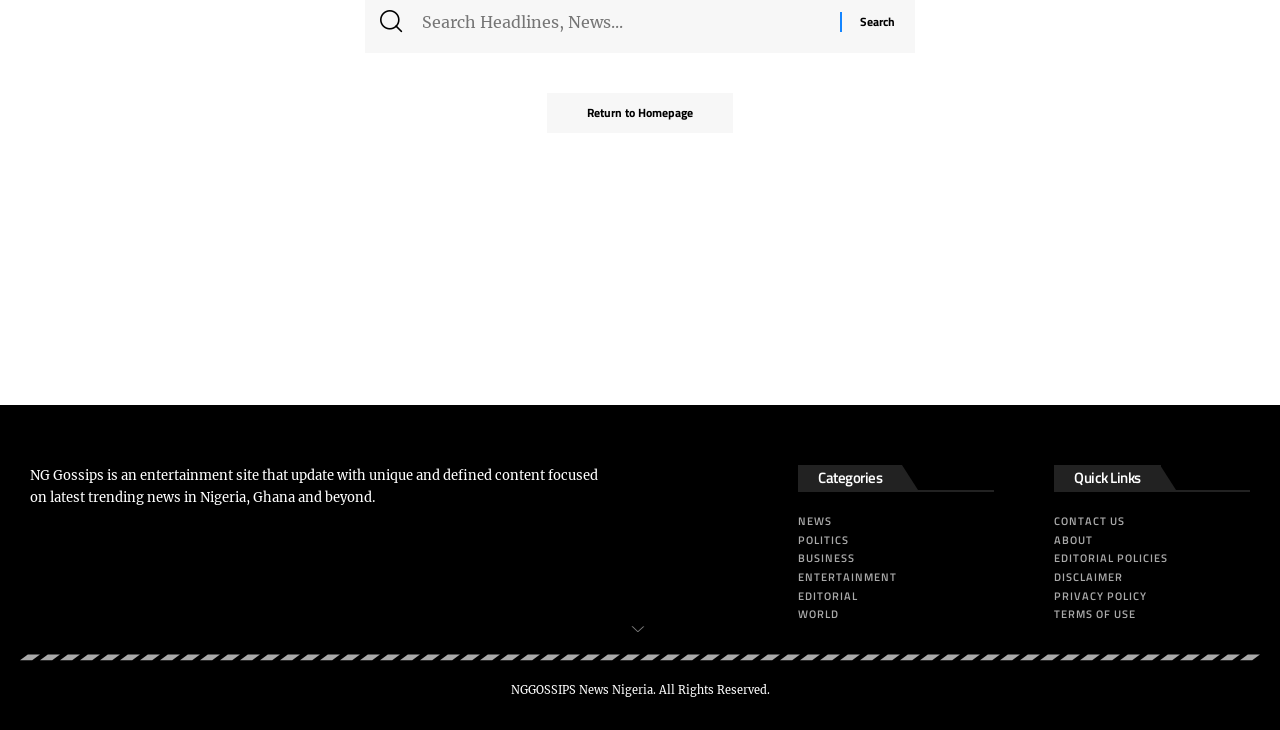Determine the bounding box for the described HTML element: "Editorial Policies". Ensure the coordinates are four float numbers between 0 and 1 in the format [left, top, right, bottom].

[0.823, 0.753, 0.977, 0.778]